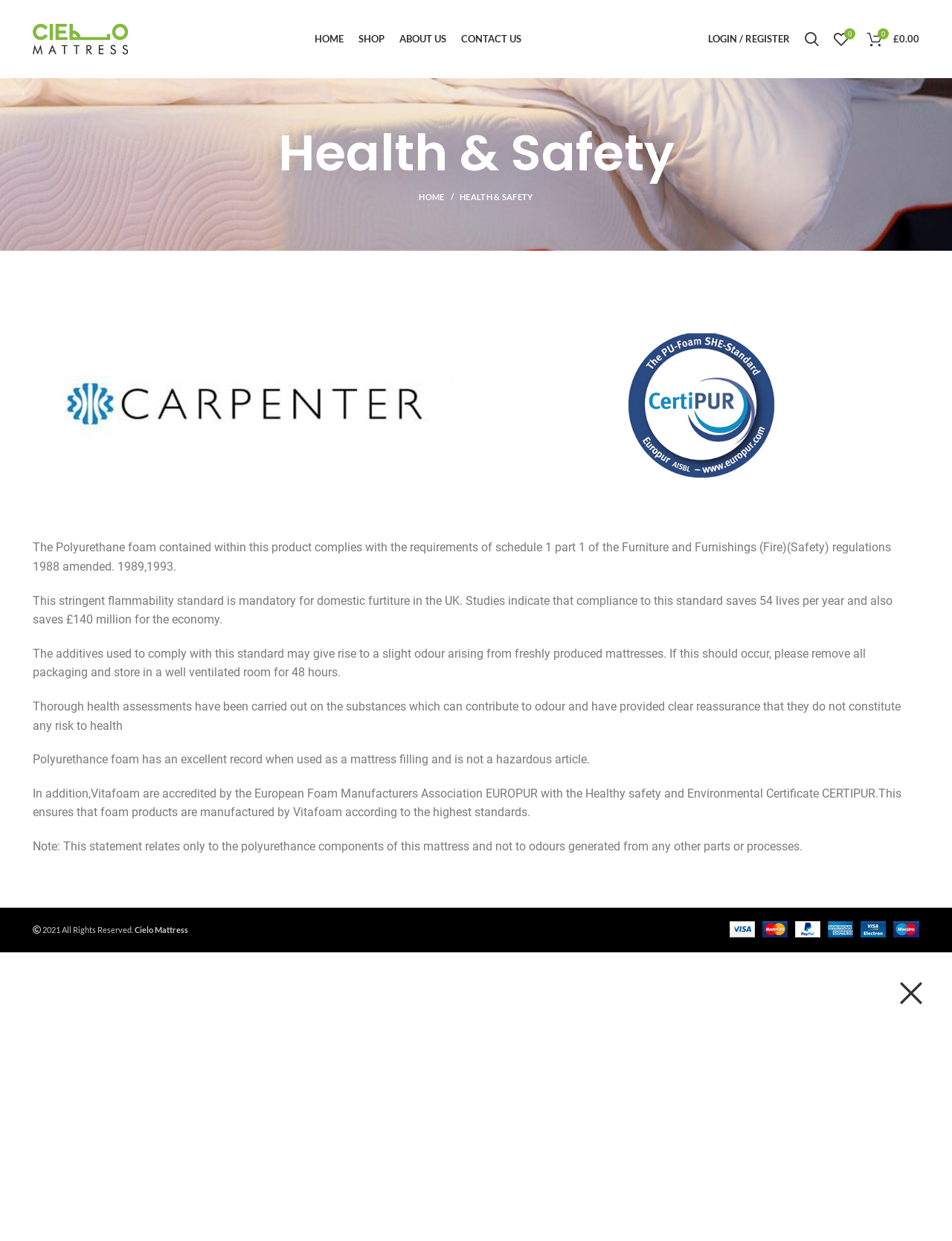Answer the following query concisely with a single word or phrase:
How many links are there in the 'USEFUL LINKS' section?

6